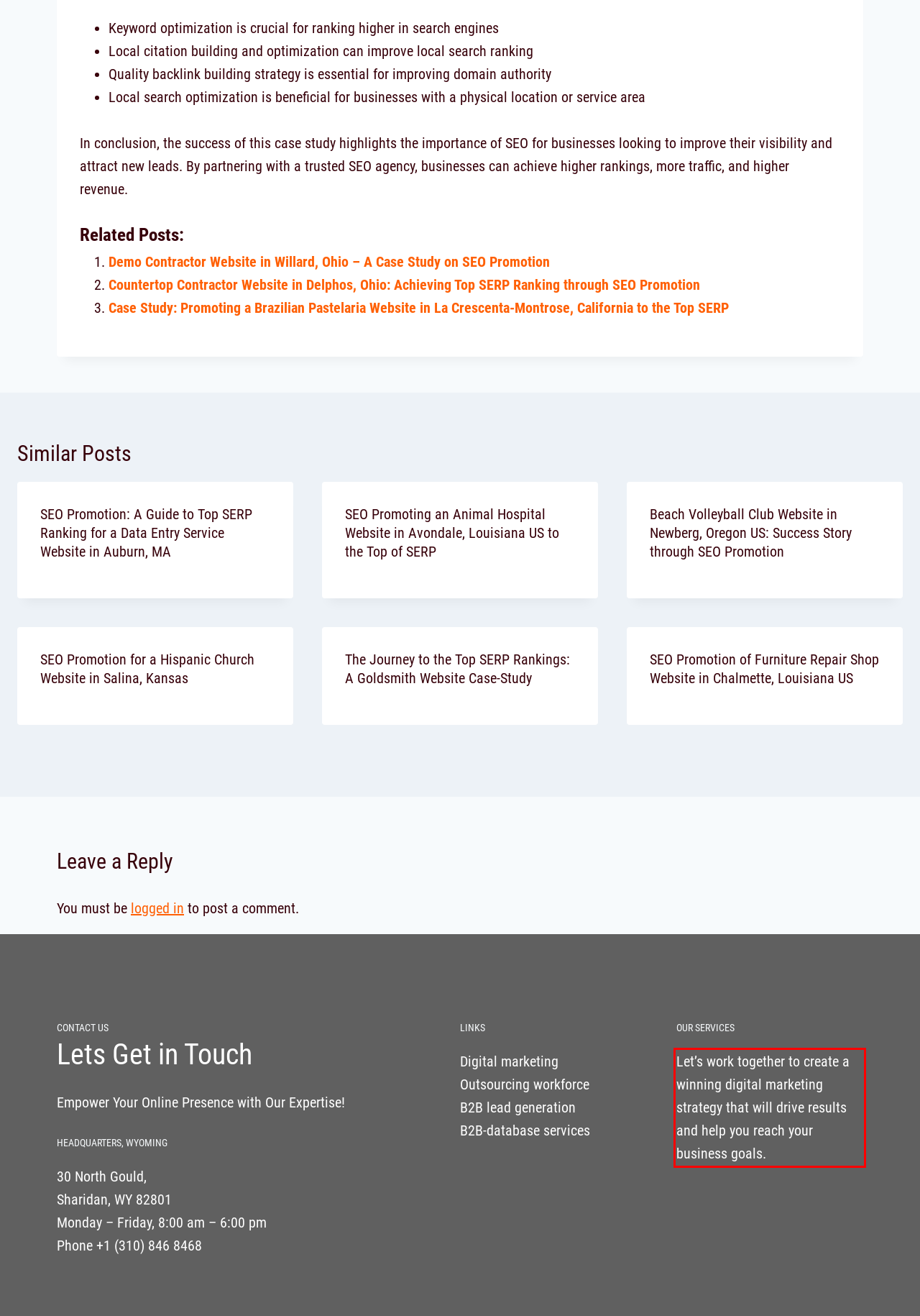You are presented with a webpage screenshot featuring a red bounding box. Perform OCR on the text inside the red bounding box and extract the content.

Let’s work together to create a winning digital marketing strategy that will drive results and help you reach your business goals.